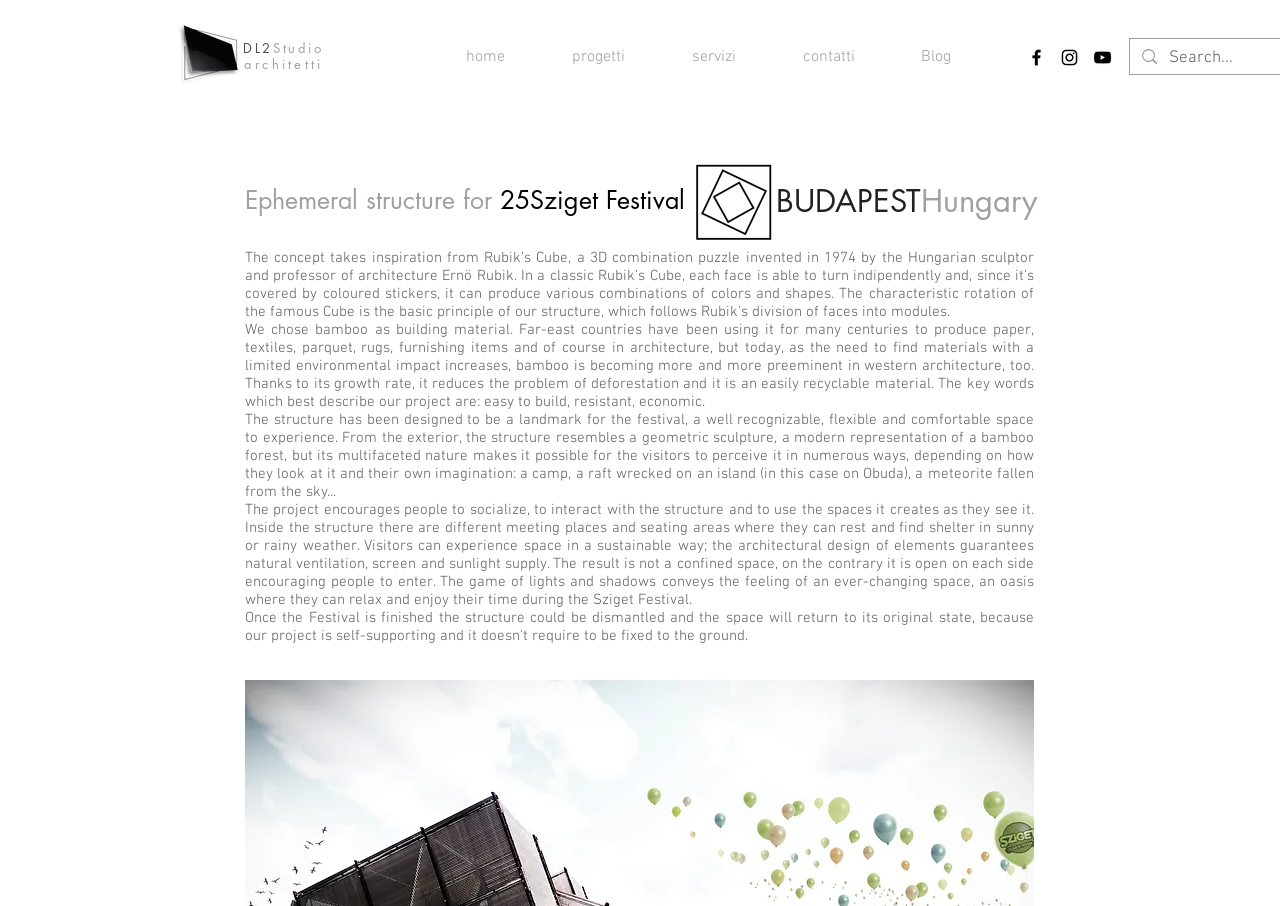Offer a comprehensive description of the webpage’s content and structure.

The webpage is about a design project for a temporary structure for the 25Sziget Festival. At the top, there is a navigation menu with five links: "home", "progetti", "servizi", "contatti", and "Blog". Below the navigation menu, there is a heading that reads "architetti" and another heading that reads "DL2Studio". 

On the top-right corner, there is a social media bar with links to Facebook, Instagram, and YouTube, each accompanied by an icon. 

The main content of the webpage is about the design project. There is a heading that reads "Ephemeral structure for 25Sziget Festival" and another heading that reads "BUDAPESTHungary". 

Below these headings, there are three paragraphs of text that describe the project. The first paragraph explains the choice of bamboo as a building material due to its sustainability and environmental benefits. The second paragraph describes the design of the structure, which is meant to be a landmark for the festival, with a geometric sculpture-like exterior and a multifaceted nature that allows visitors to perceive it in different ways. The third paragraph explains how the structure encourages socialization and interaction, with different meeting places and seating areas, and how it provides natural ventilation, screen, and sunlight supply. 

Finally, there is a fourth paragraph that mentions that the structure can be dismantled and removed after the festival, leaving the original space intact.